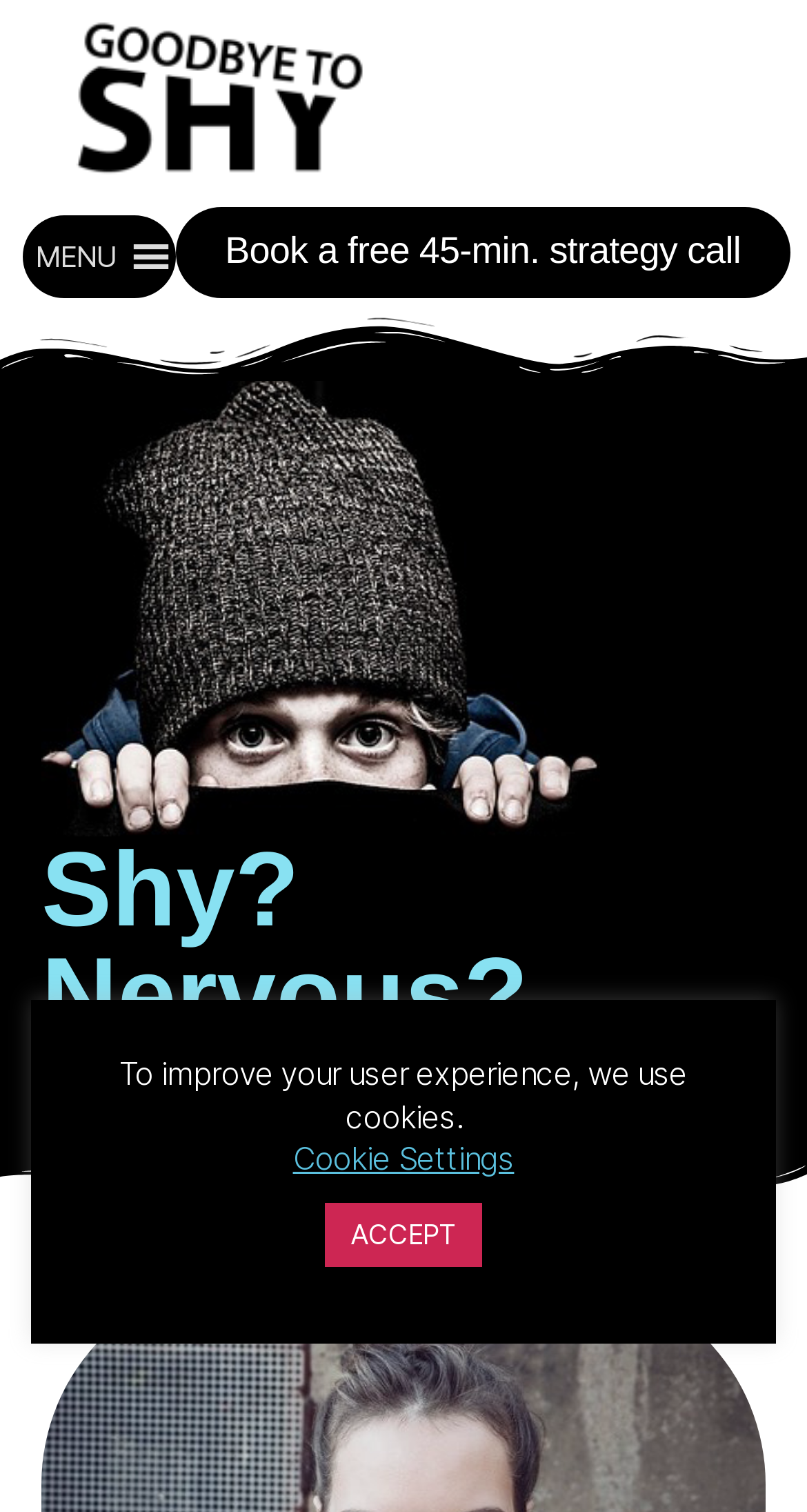What is the logo of this website?
Refer to the screenshot and respond with a concise word or phrase.

GoodbyToShy